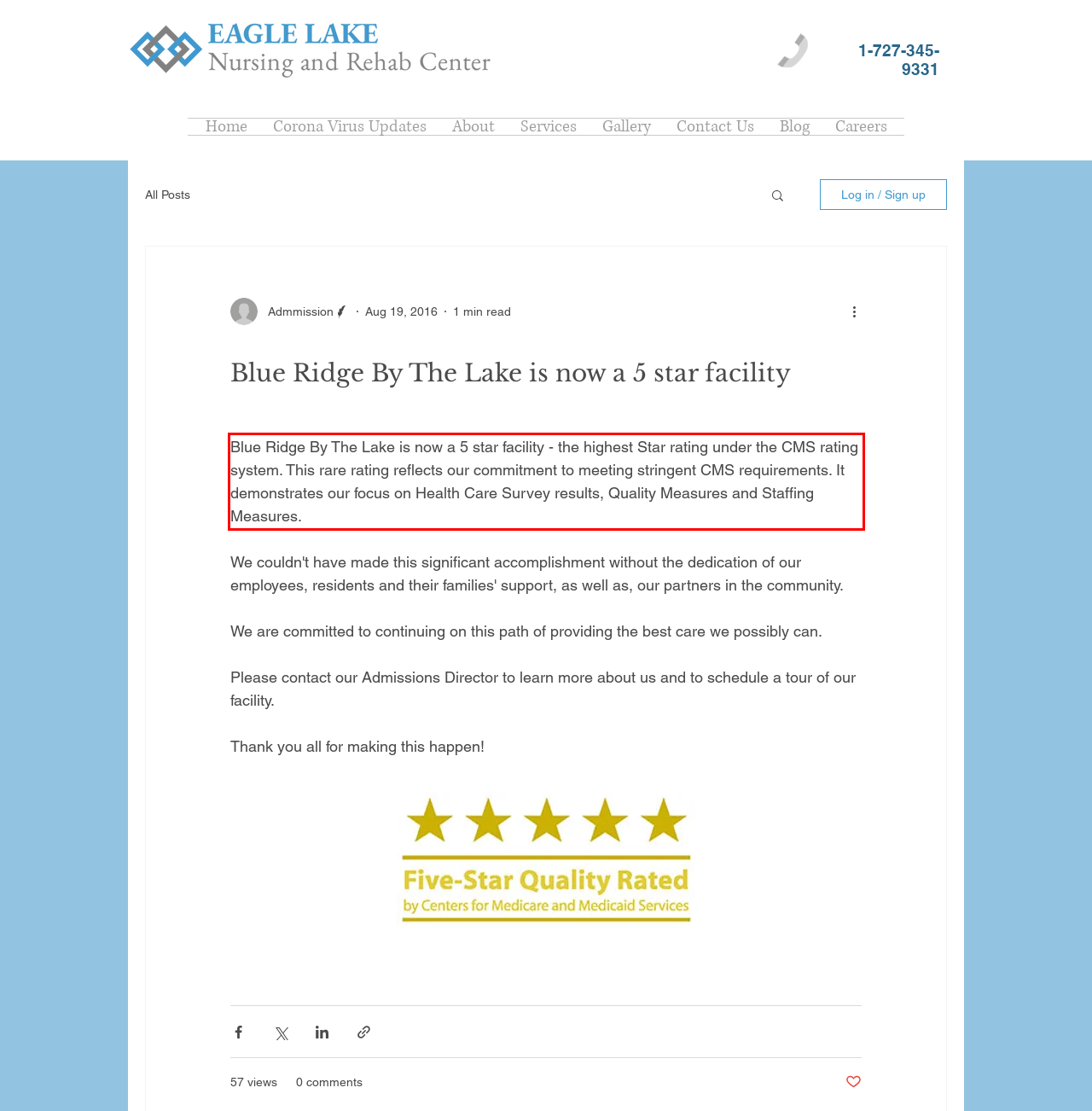Identify the text within the red bounding box on the webpage screenshot and generate the extracted text content.

Blue Ridge By The Lake is now a 5 star facility - the highest Star rating under the CMS rating system. This rare rating reflects our commitment to meeting stringent CMS requirements. It demonstrates our focus on Health Care Survey results, Quality Measures and Staffing Measures.